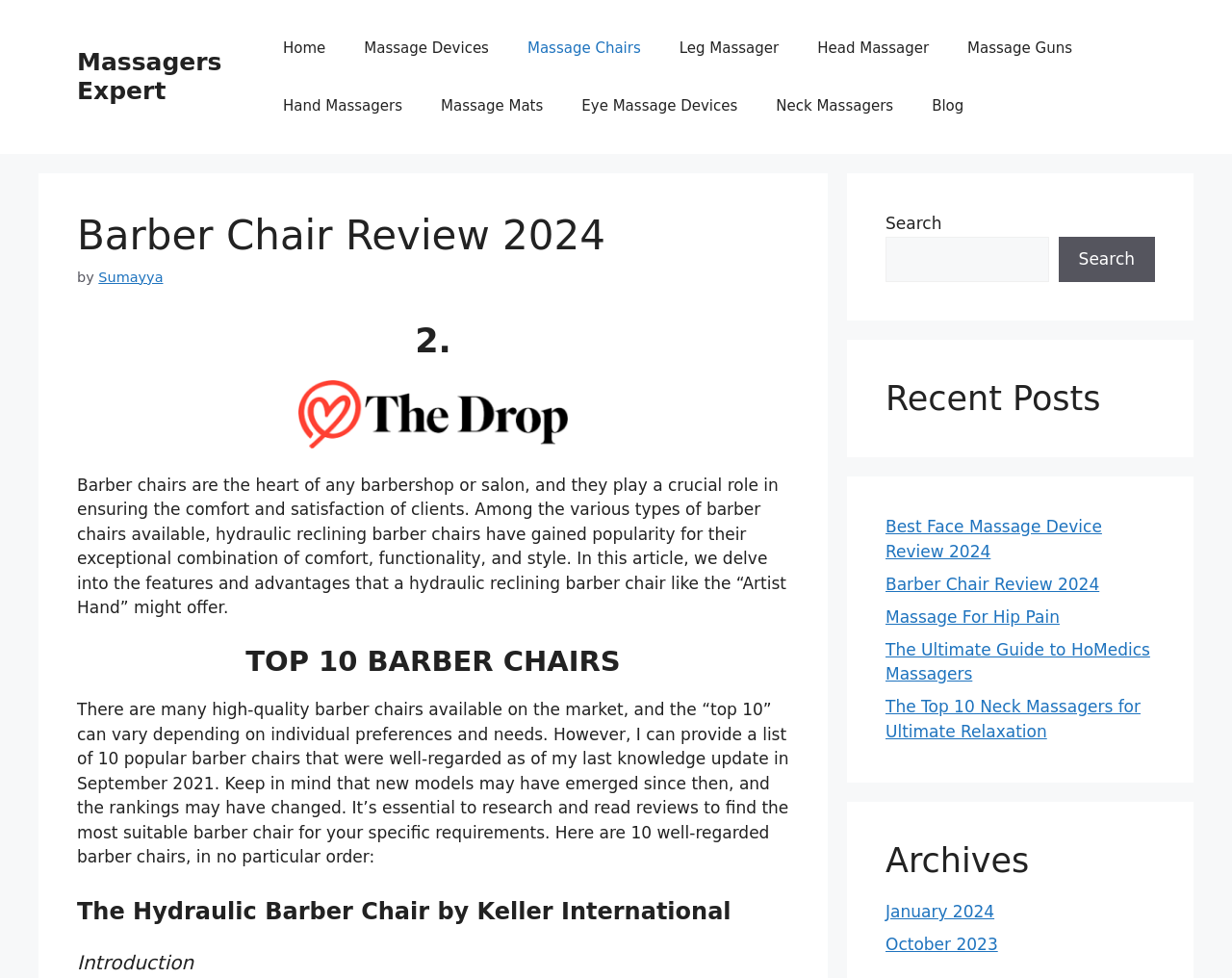What is the purpose of barber chairs?
Give a one-word or short phrase answer based on the image.

Comfort and satisfaction of clients